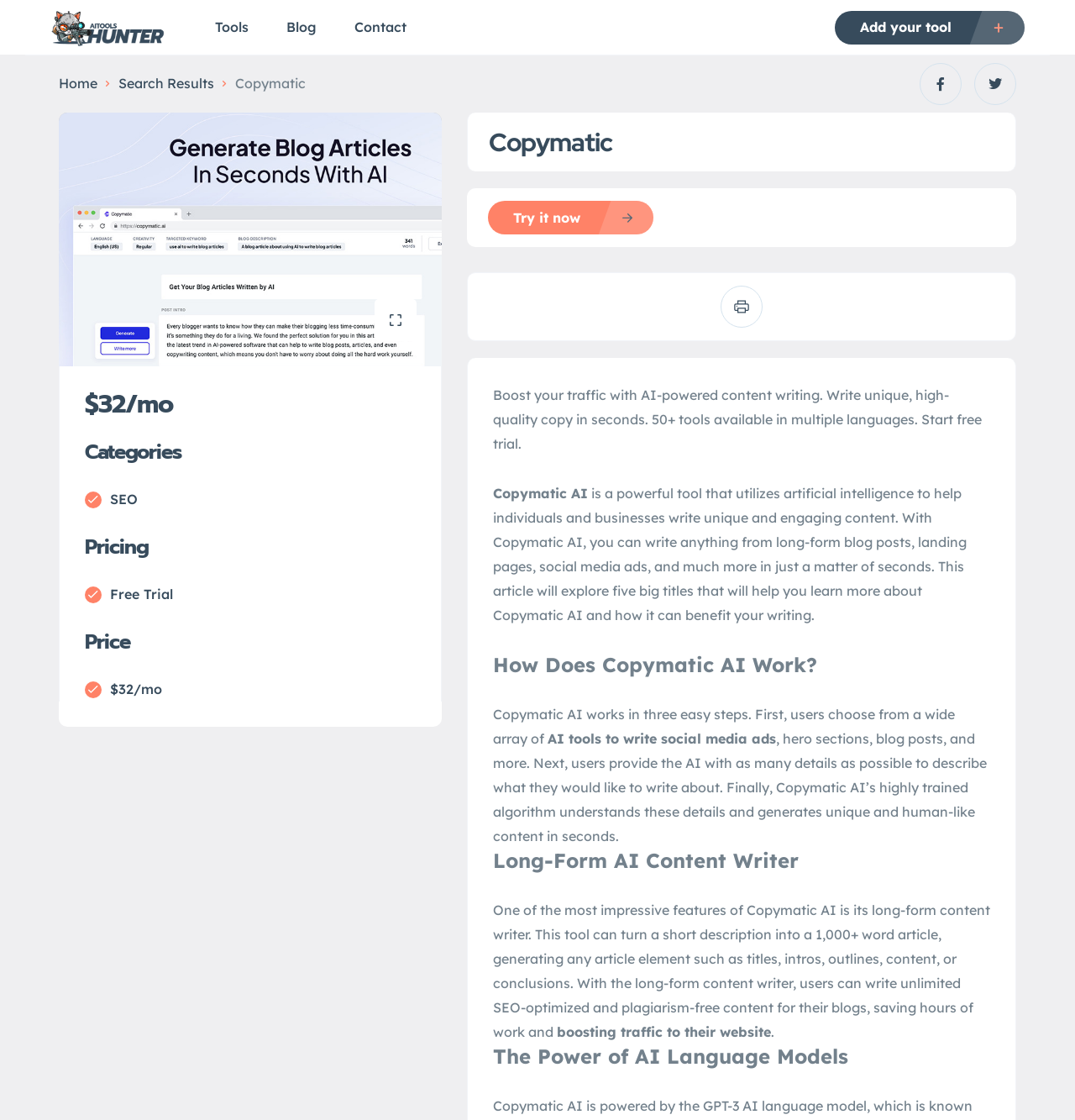Answer the following query concisely with a single word or phrase:
What is the price of the tool per month?

$32/mo